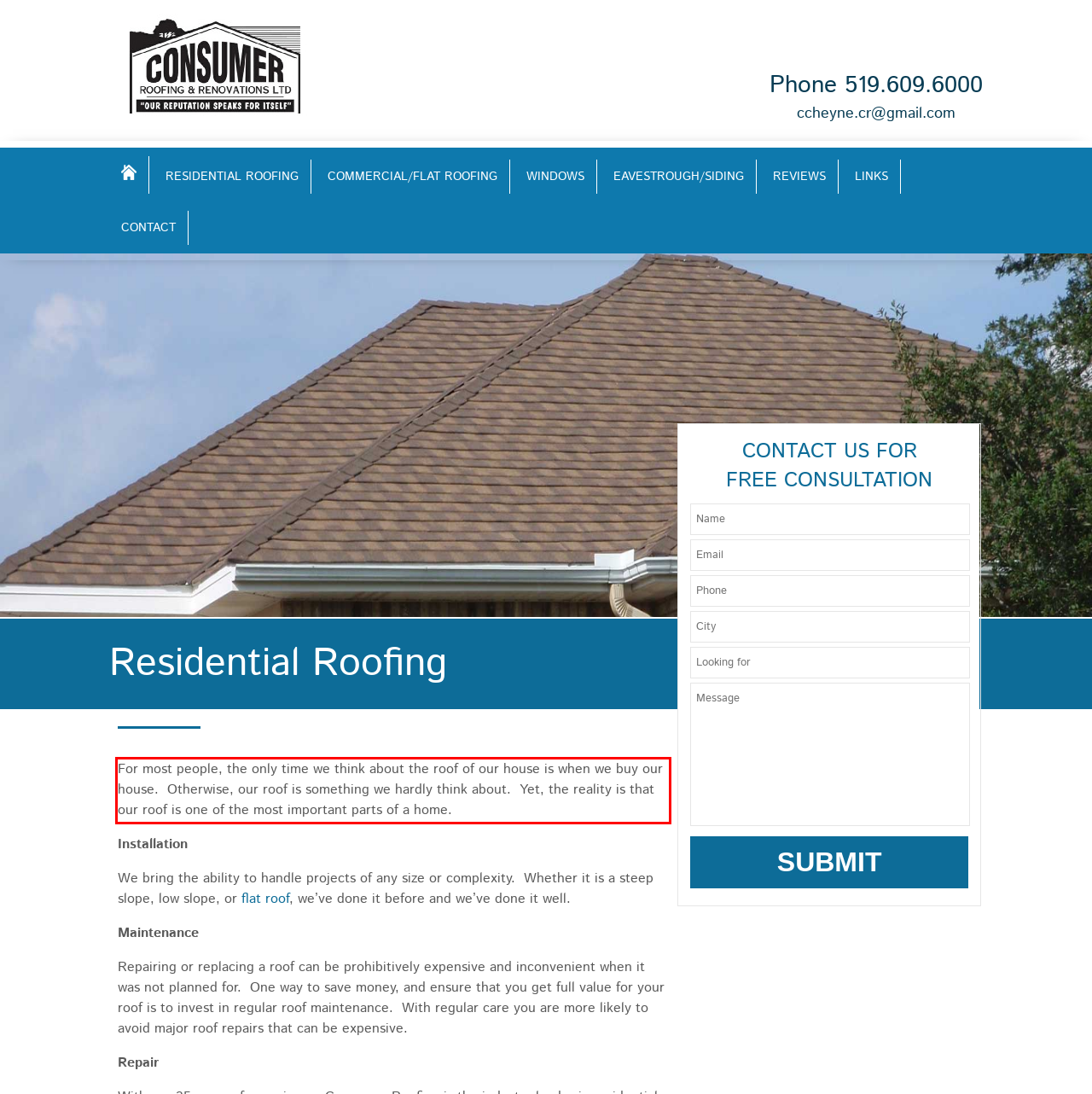Analyze the screenshot of the webpage and extract the text from the UI element that is inside the red bounding box.

For most people, the only time we think about the roof of our house is when we buy our house. Otherwise, our roof is something we hardly think about. Yet, the reality is that our roof is one of the most important parts of a home.